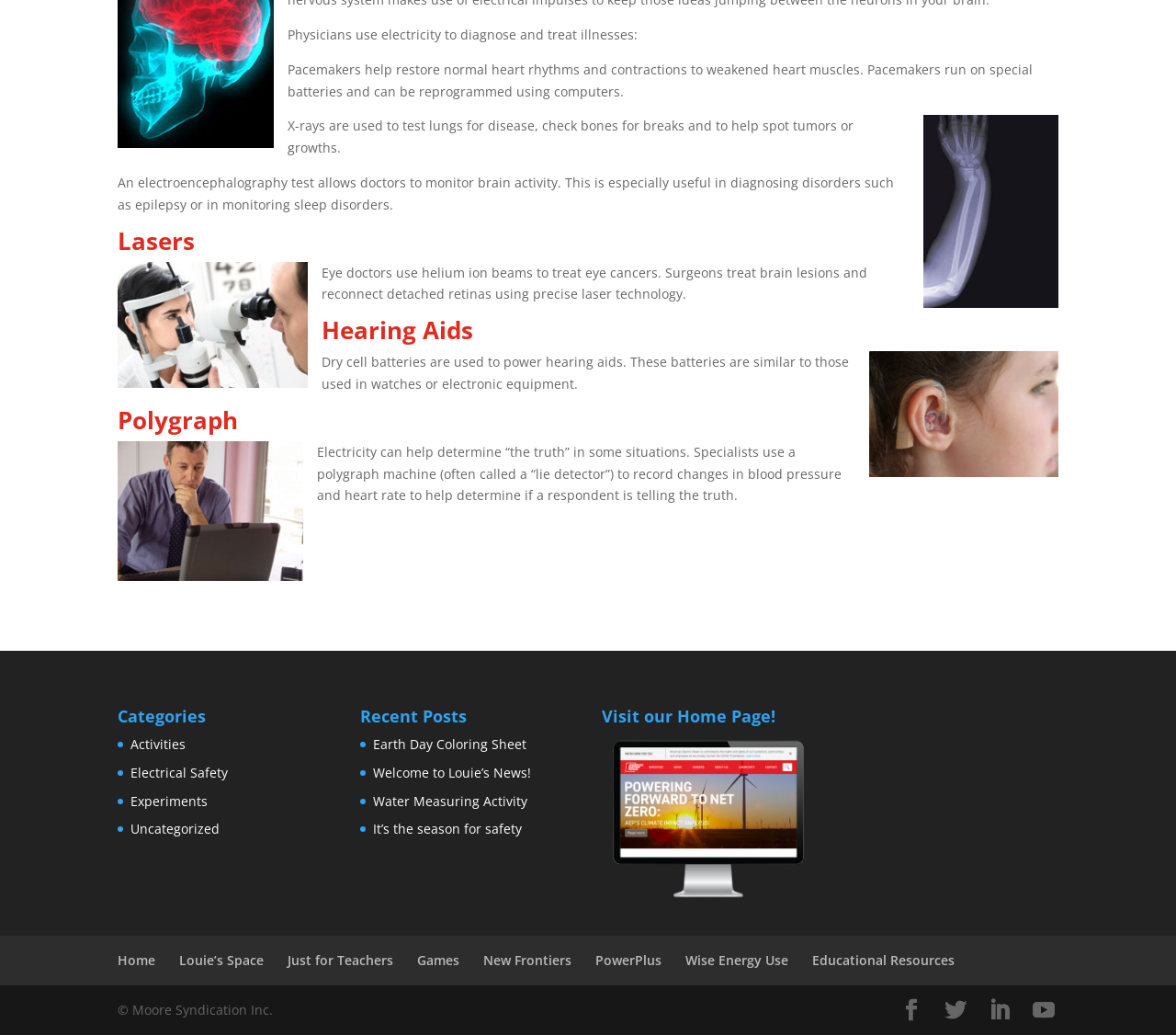Identify the bounding box coordinates of the HTML element based on this description: "It’s the season for safety".

[0.317, 0.792, 0.443, 0.809]